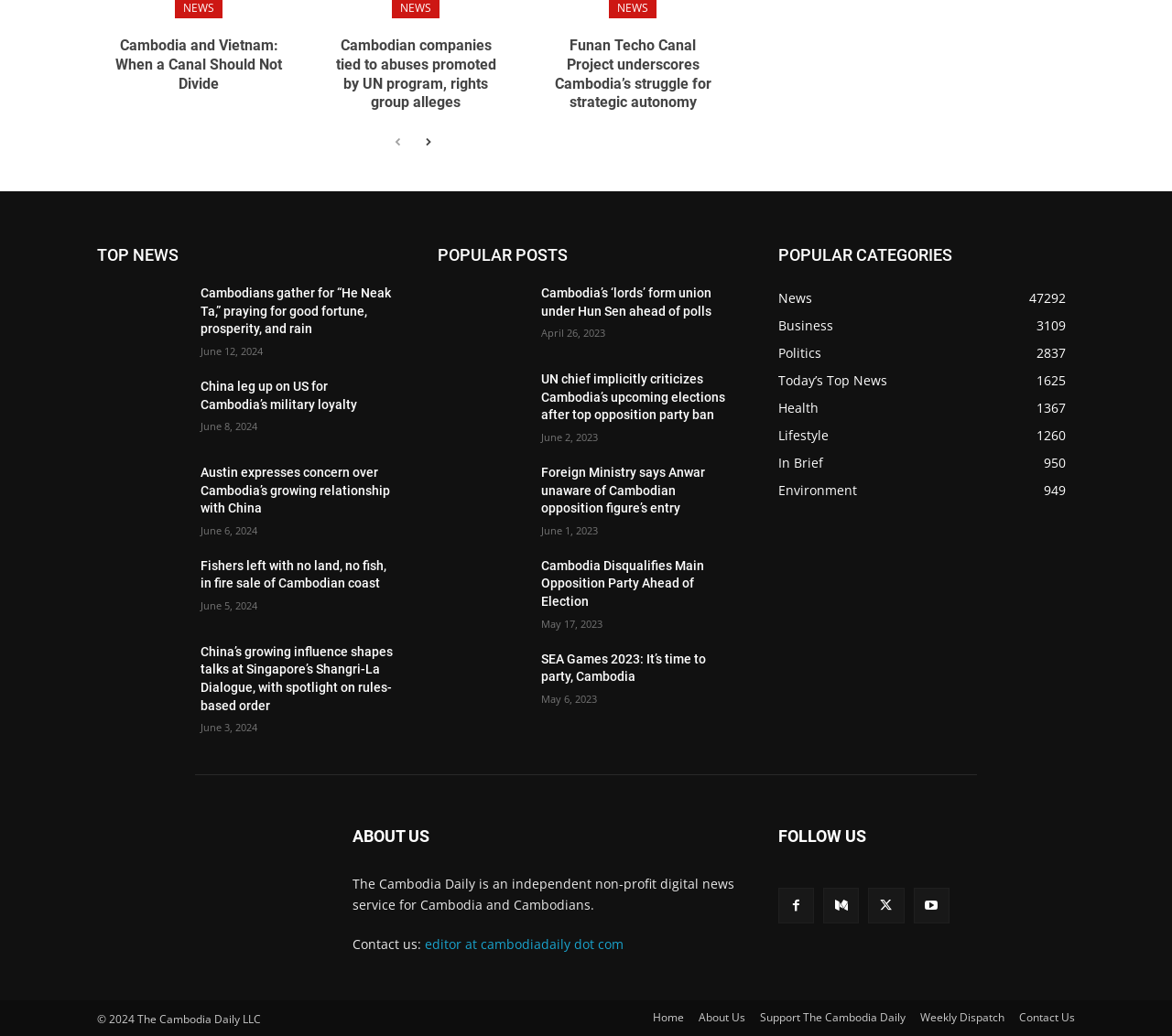Please reply to the following question with a single word or a short phrase:
What is the name of the news service?

The Cambodia Daily